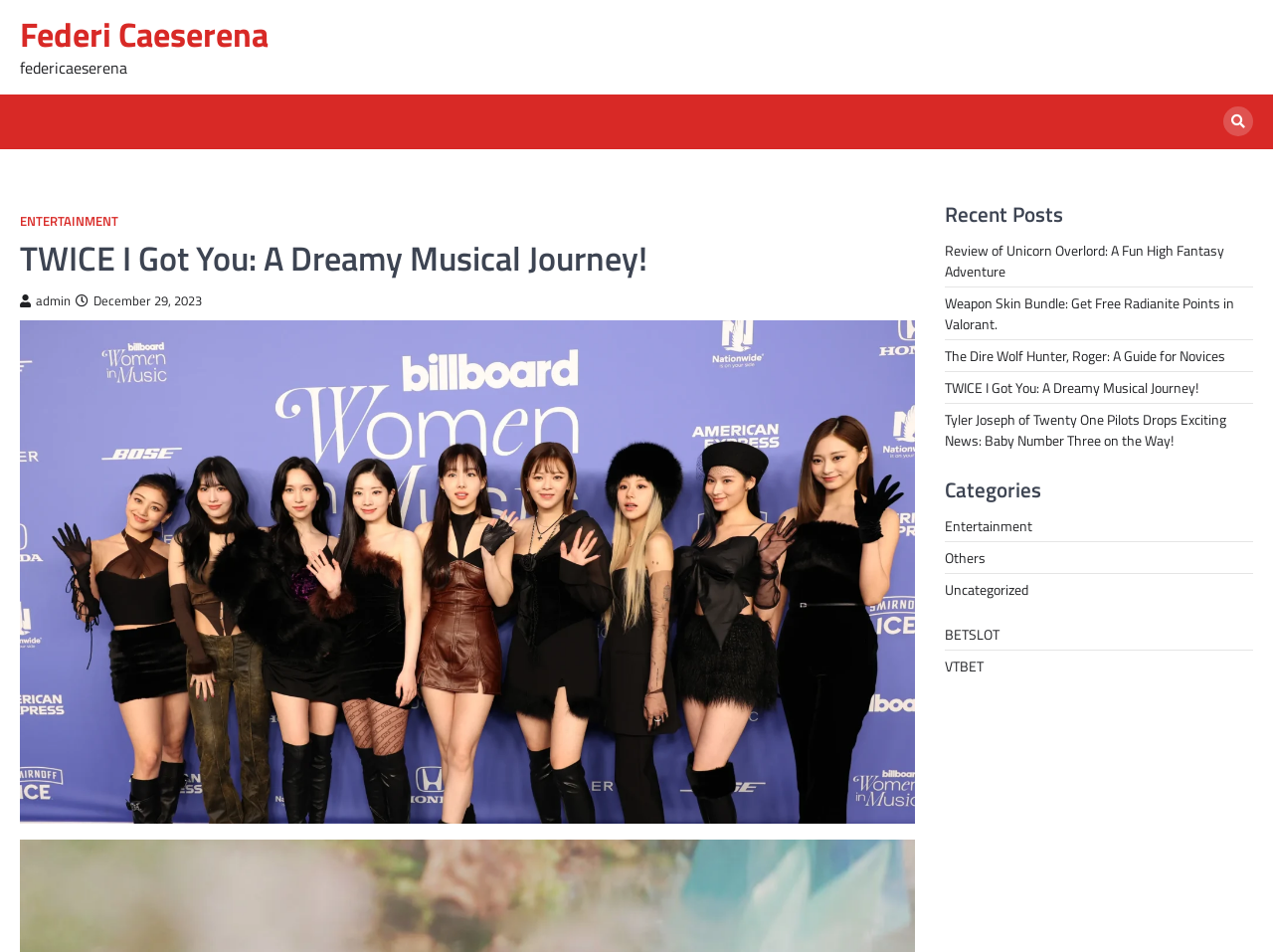Pinpoint the bounding box coordinates of the element you need to click to execute the following instruction: "Click on the ENTERTAINMENT category". The bounding box should be represented by four float numbers between 0 and 1, in the format [left, top, right, bottom].

[0.742, 0.541, 0.811, 0.563]